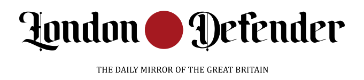Generate a descriptive account of all visible items and actions in the image.

The image features the logo of "London Defender," displayed prominently at the top of a webpage. The logo includes the name "London Defender" in an elegant, bold typeface, accompanied by a distinctive red circle between the words "London" and "Defender." Beneath the logo, there is a tagline that reads "THE DAILY MIRROR OF GREAT BRITAIN," suggesting that the publication serves as a significant news source in the UK. The design conveys a sense of authority and tradition, characteristic of a reputable media outlet.